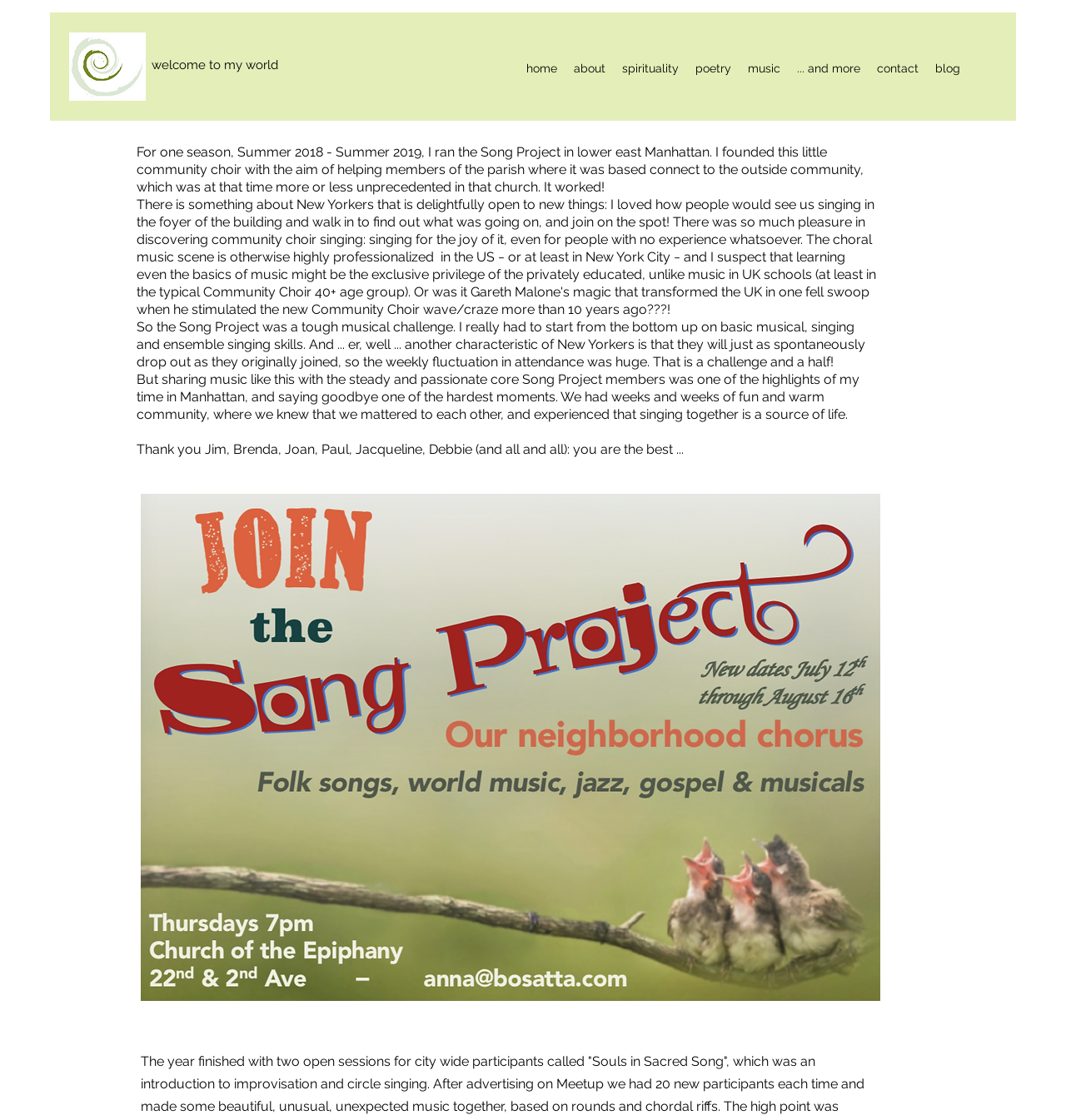Using the information in the image, could you please answer the following question in detail:
What is the characteristic of New Yorkers mentioned in the text?

The text mentions that 'There is something about New Yorkers that is delightfully open to new things: I loved how people would see us singing in the foyer of the building and walk in to find out what was going on, and join on the spot!'.